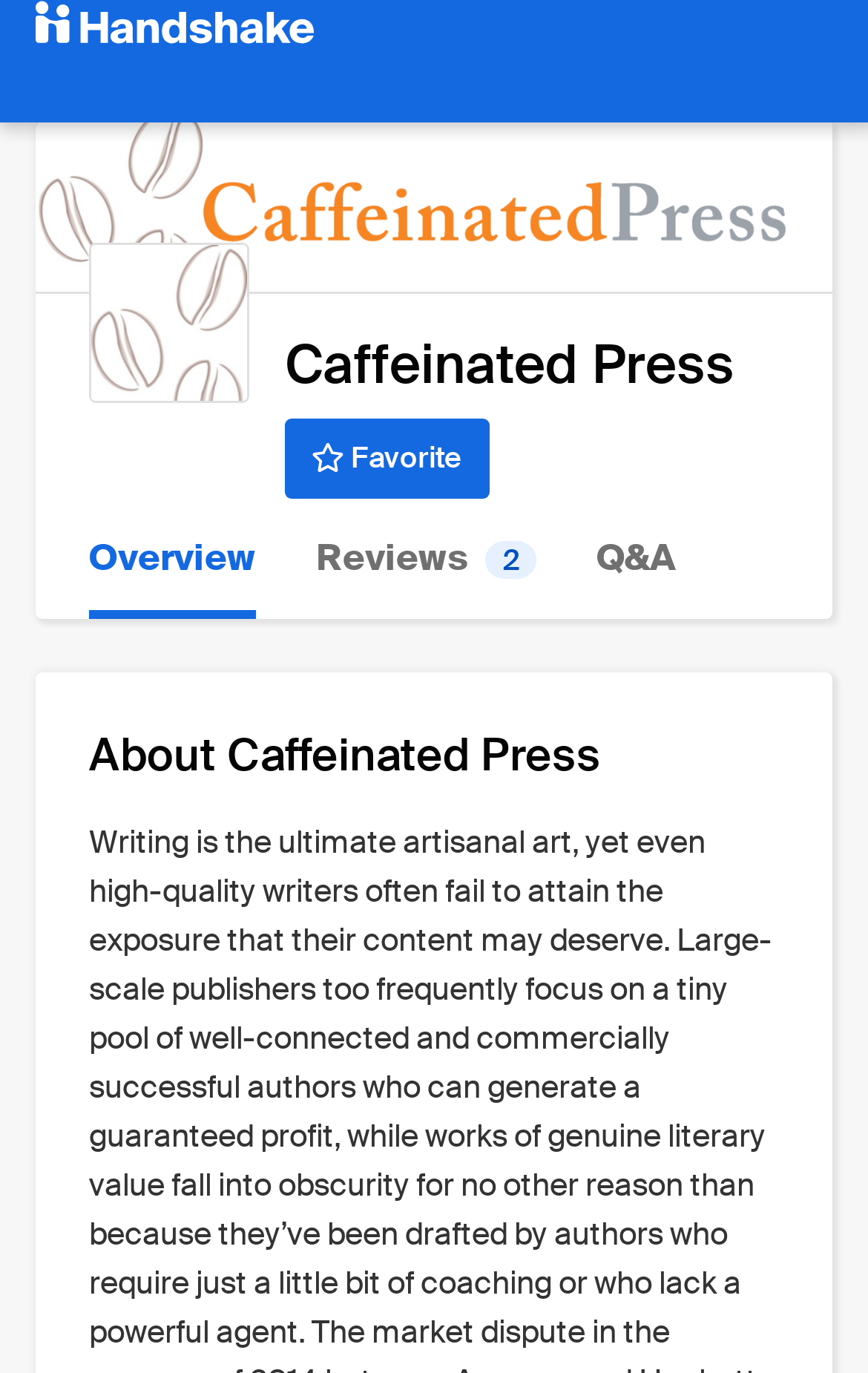What section of the webpage describes the company?
From the details in the image, answer the question comprehensively.

The section that describes the company is located below the navigation links and is headed by the text 'About Caffeinated Press'. This section likely provides information about the company's mission, values, and other relevant details.